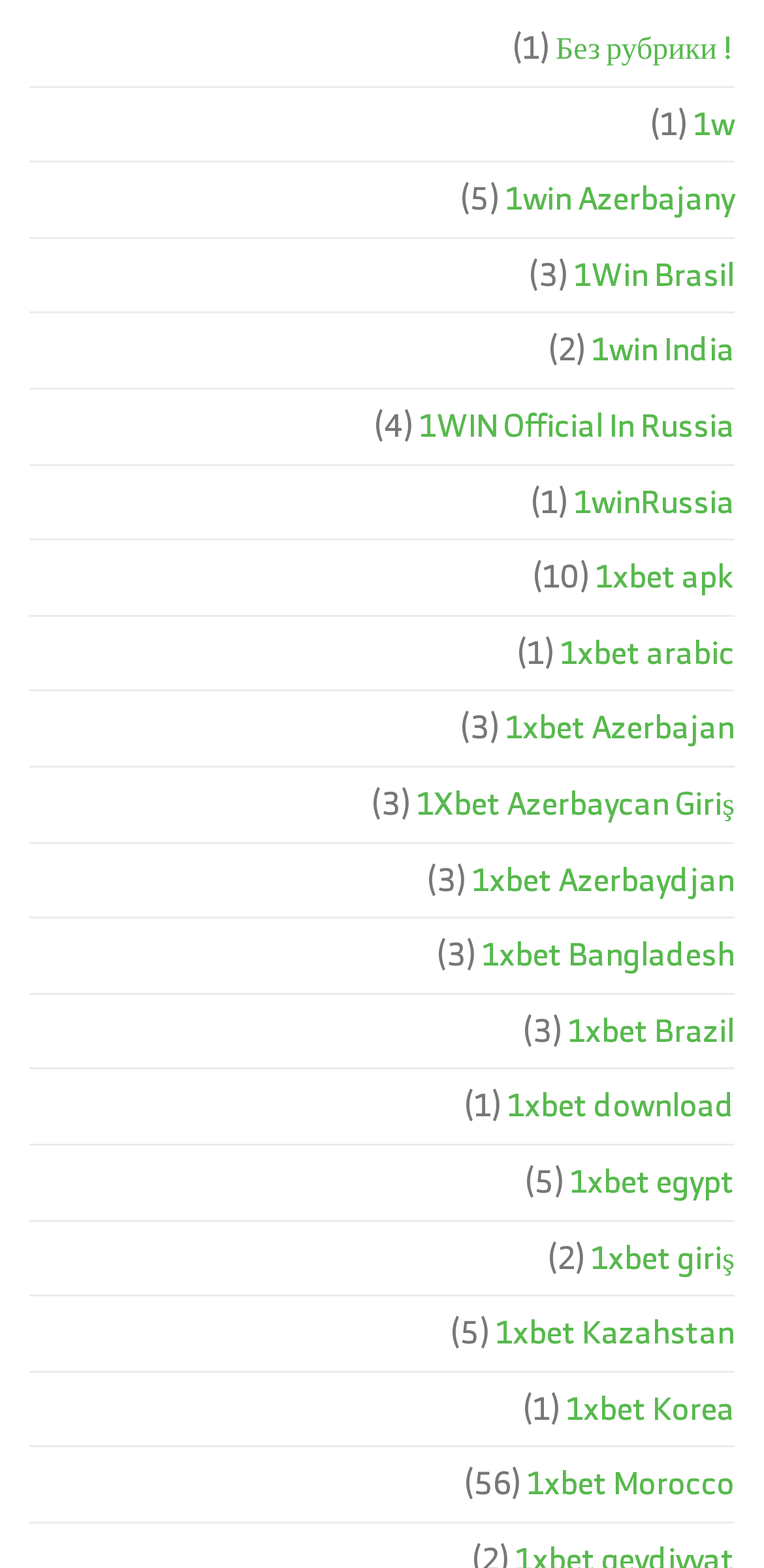How many links are on this webpage?
Respond to the question with a single word or phrase according to the image.

21